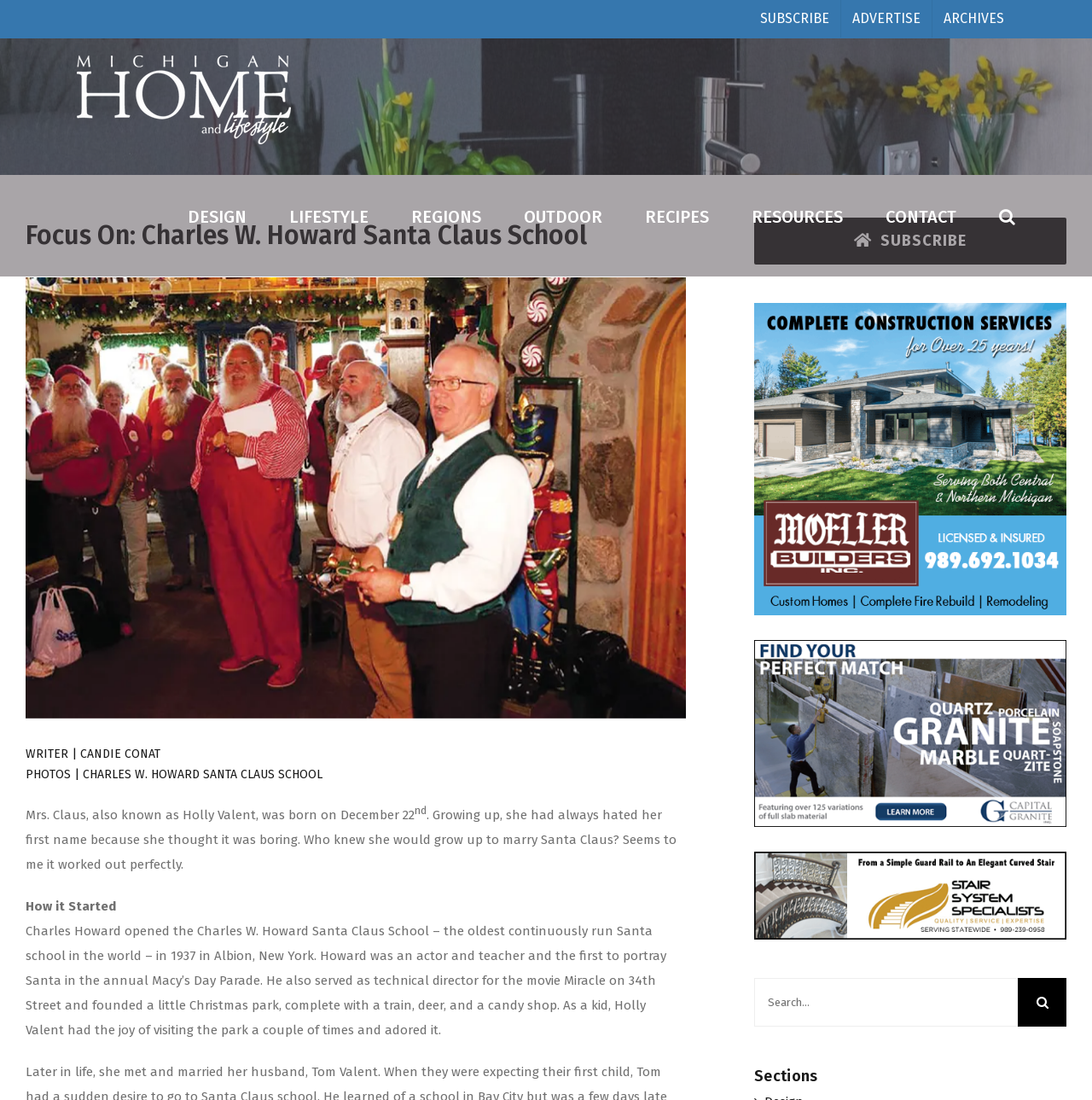Identify the bounding box coordinates of the clickable region necessary to fulfill the following instruction: "Go to top of the page". The bounding box coordinates should be four float numbers between 0 and 1, i.e., [left, top, right, bottom].

[0.904, 0.966, 0.941, 0.993]